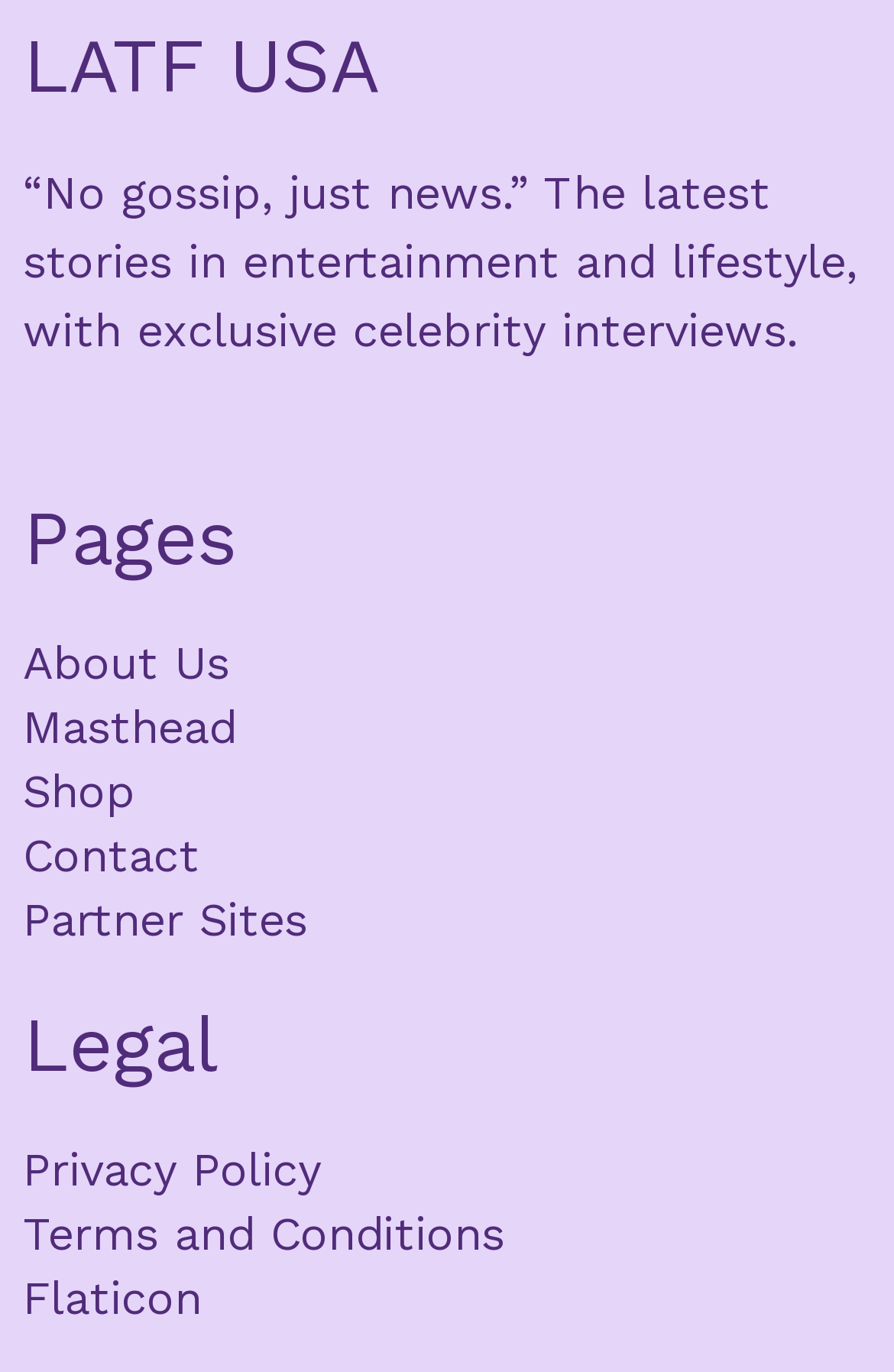How many sections are there in the webpage?
Offer a detailed and full explanation in response to the question.

There are three main sections in the webpage, namely 'Pages', 'Legal', and an unnamed section at the top which contains the heading 'LATF USA' and a StaticText element.